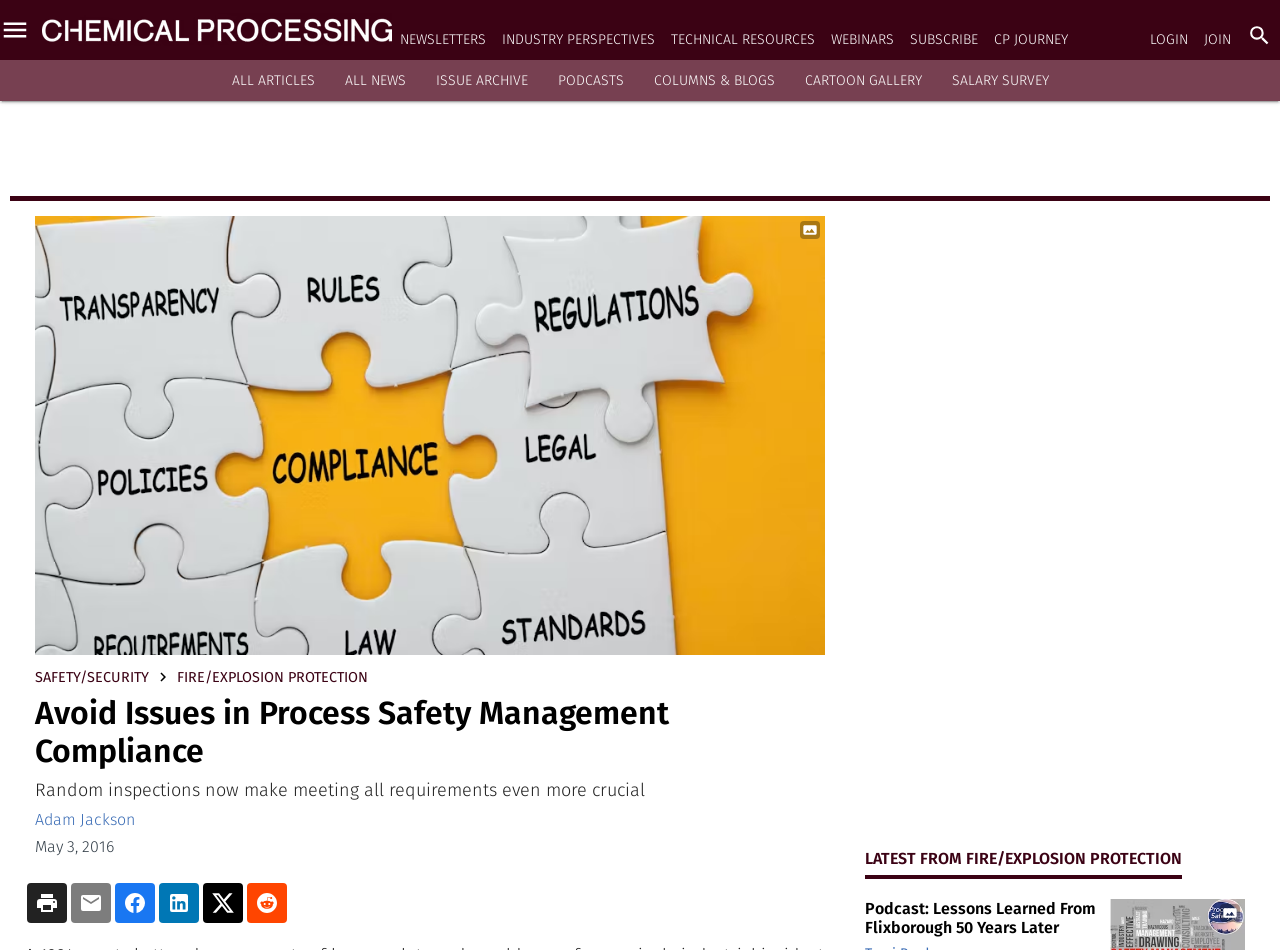Using the information shown in the image, answer the question with as much detail as possible: What is the image description of the figure at the top of the webpage?

I determined the image description by reading the generic element 'Jigsaw puzzle with the words compliance and regulations missing' located at the top of the webpage, which describes the image.